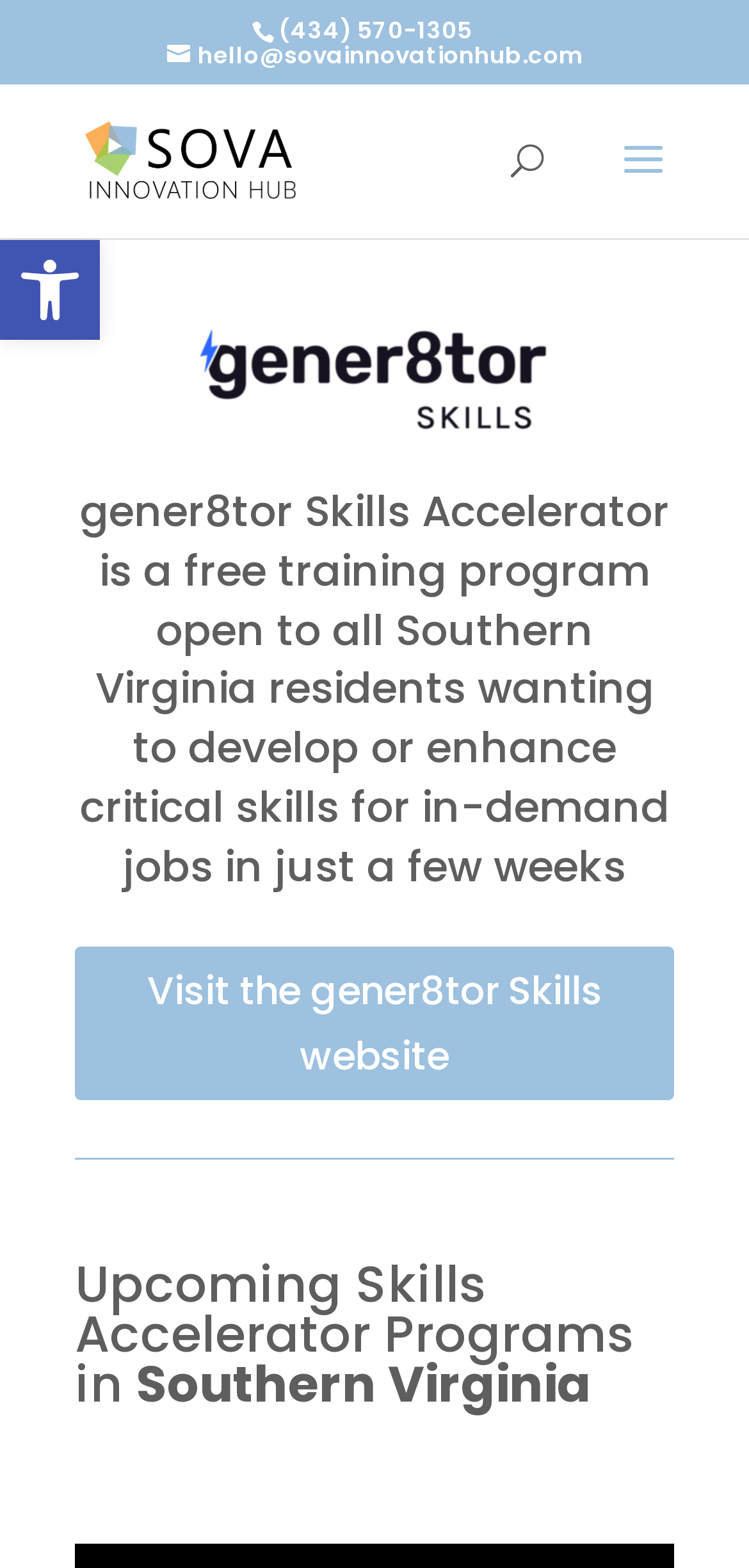What is the purpose of the gener8tor Skills Accelerator program?
Please analyze the image and answer the question with as much detail as possible.

I found the purpose of the program by reading the heading element with the bounding box coordinates [0.1, 0.309, 0.9, 0.585], which describes the program as 'a free training program open to all Southern Virginia residents wanting to develop or enhance critical skills for in-demand jobs in just a few weeks'.